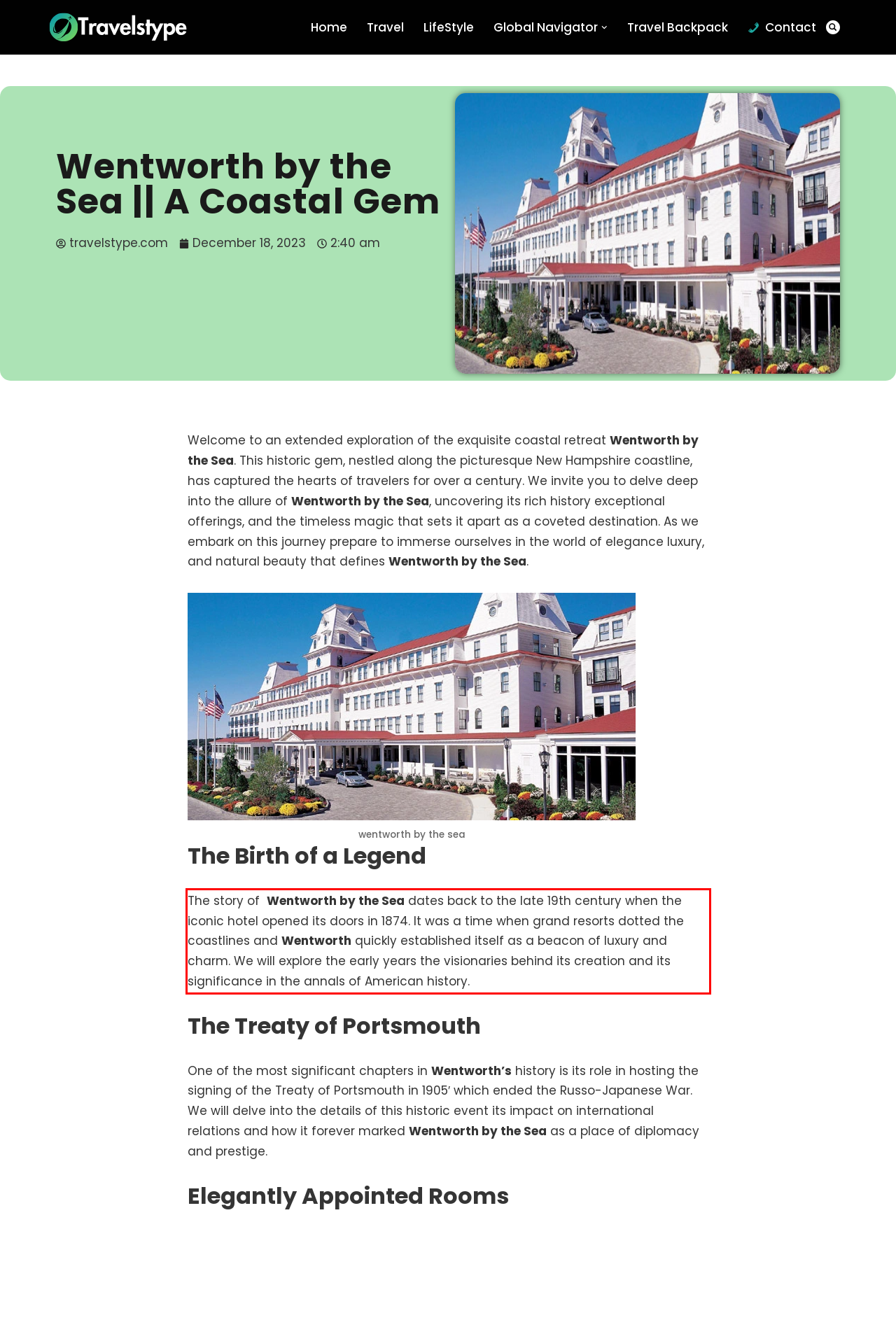You are provided with a screenshot of a webpage featuring a red rectangle bounding box. Extract the text content within this red bounding box using OCR.

The story of Wentworth by the Sea dates back to the late 19th century when the iconic hotel opened its doors in 1874. It was a time when grand resorts dotted the coastlines and Wentworth quickly established itself as a beacon of luxury and charm. We will explore the early years the visionaries behind its creation and its significance in the annals of American history.